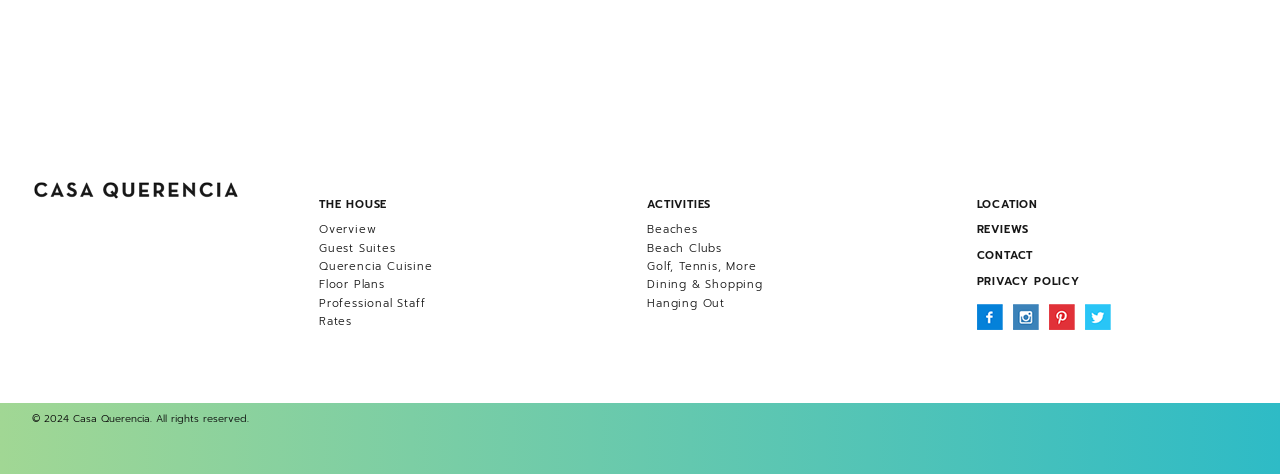Determine the bounding box of the UI component based on this description: "Dining & Shopping". The bounding box coordinates should be four float values between 0 and 1, i.e., [left, top, right, bottom].

[0.506, 0.583, 0.596, 0.619]